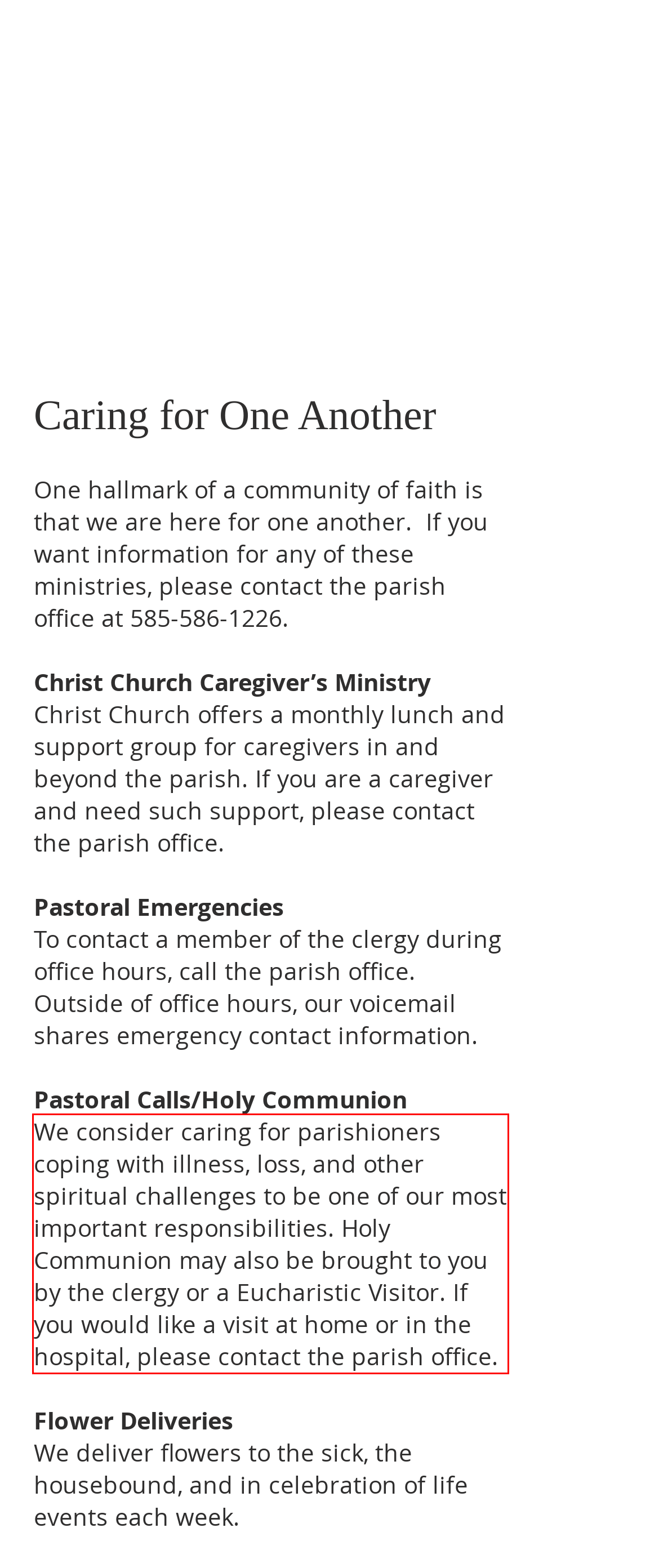Please take the screenshot of the webpage, find the red bounding box, and generate the text content that is within this red bounding box.

We consider caring for parishioners coping with illness, loss, and other spiritual challenges to be one of our most important responsibilities. Holy Communion may also be brought to you by the clergy or a Eucharistic Visitor. If you would like a visit at home or in the hospital, please contact the parish office.